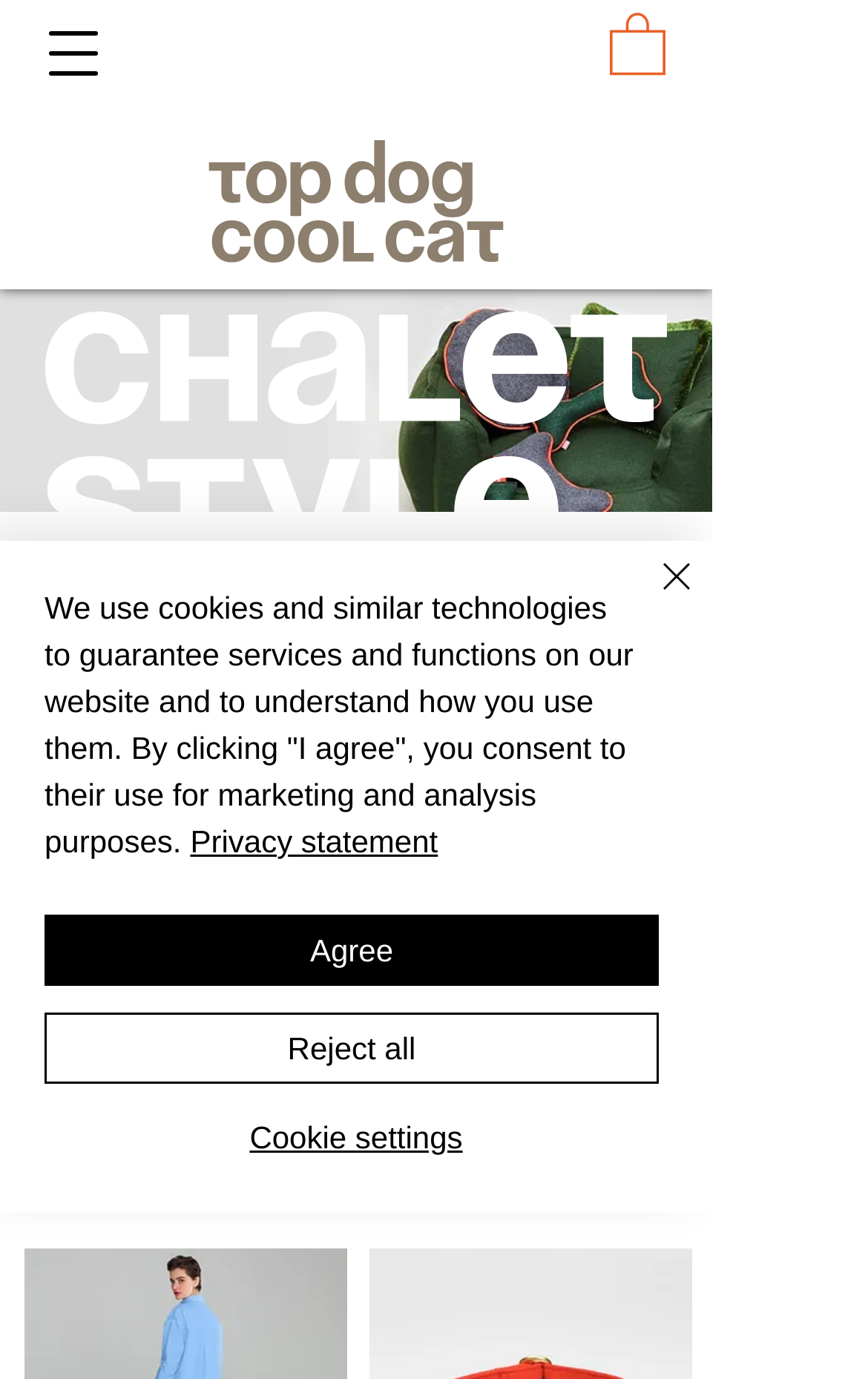Given the element description "Cookie settings" in the screenshot, predict the bounding box coordinates of that UI element.

[0.056, 0.808, 0.764, 0.841]